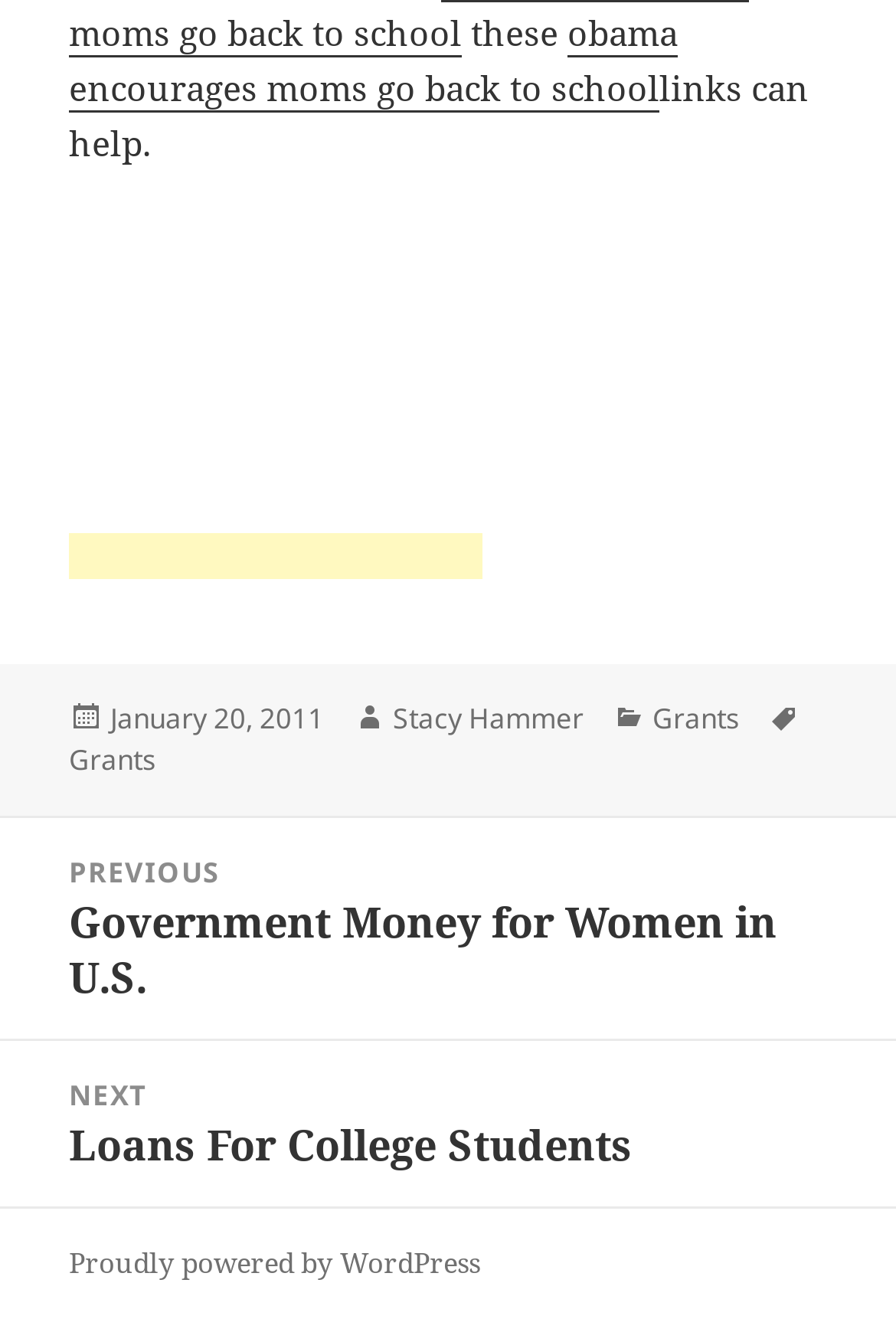Using the information from the screenshot, answer the following question thoroughly:
Who is the author of the post?

I found the author's name by looking at the footer section of the webpage, where it says 'Author' followed by the name 'Stacy Hammer'.